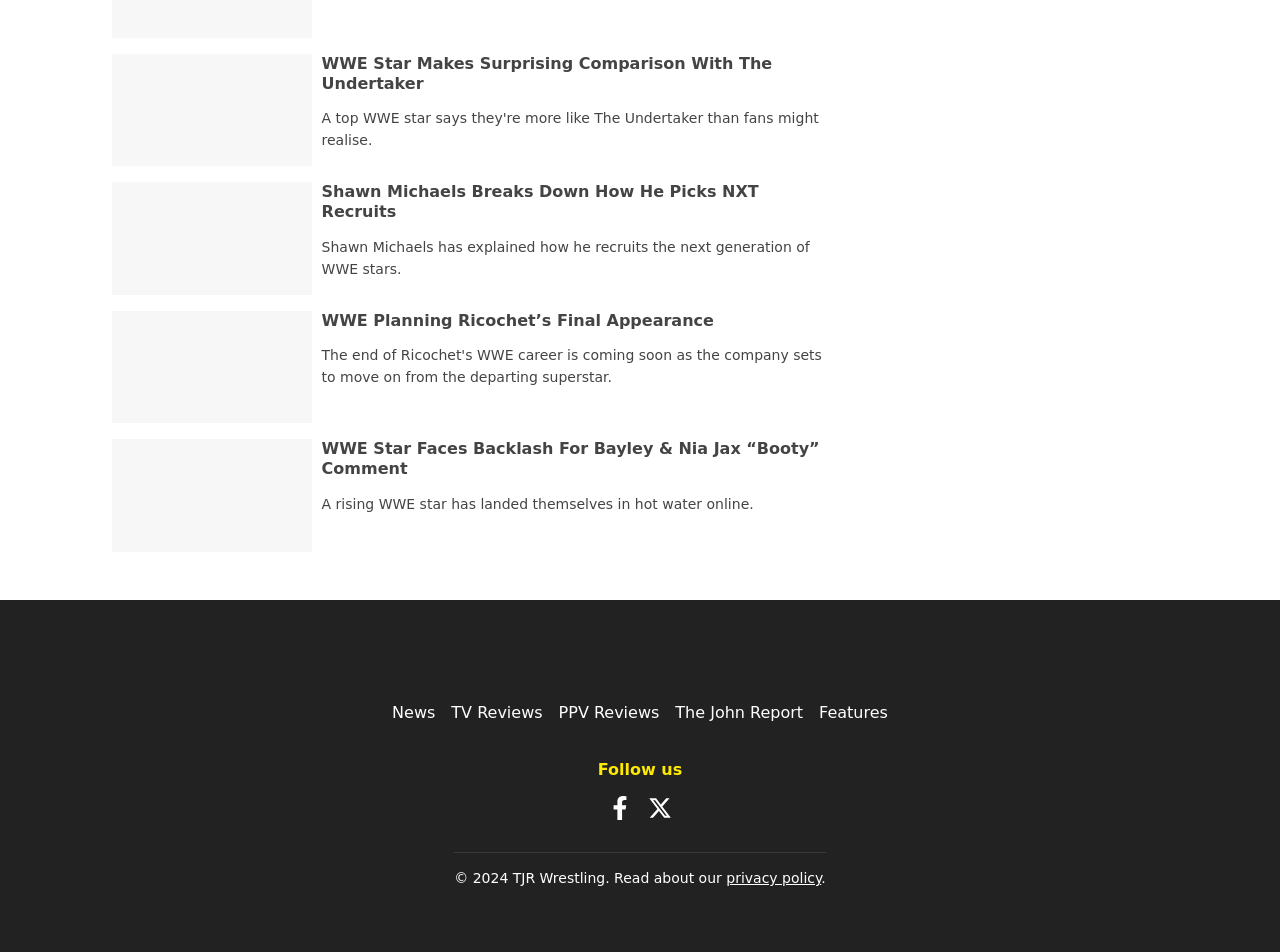Extract the bounding box coordinates for the described element: "The John Report". The coordinates should be represented as four float numbers between 0 and 1: [left, top, right, bottom].

[0.528, 0.739, 0.627, 0.759]